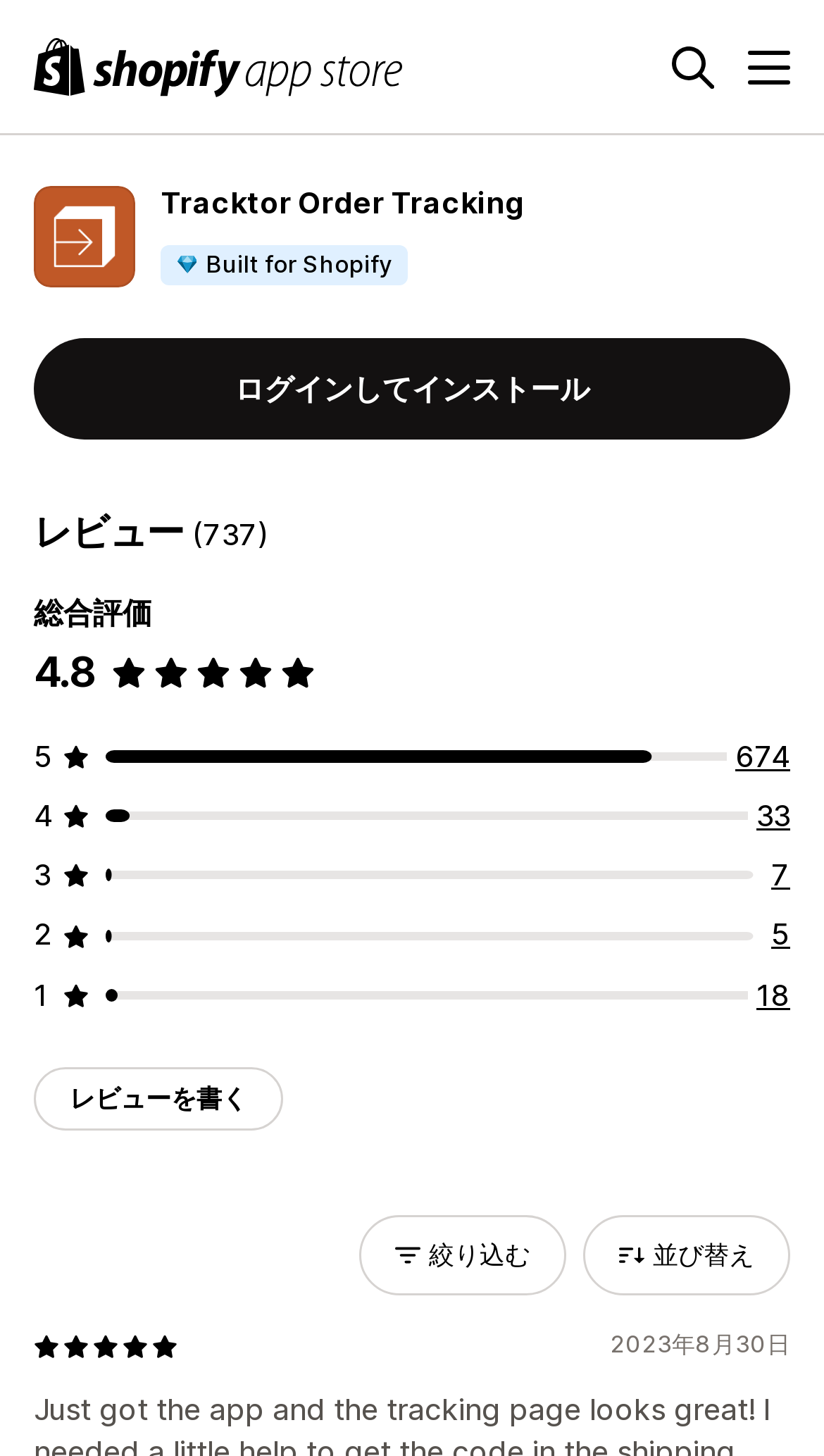Give an in-depth explanation of the webpage layout and content.

This webpage is about the Tracktor Order Tracking app on the Shopify App Store. At the top left, there is the Shopify App Store logo, and on the top right, there are three buttons: a search button, a menu button, and a login/install button. 

Below the logo, there is a figure with the app's logo, "Tracktor Order Tracking", and a heading with the same text. To the right of the figure, there is a text "Built for Shopify". 

Further down, there is a section with reviews, indicated by a heading "レビュー (737)" which means "Reviews (737)". This section displays the overall rating of 4.8 out of 5 stars, along with the total number of reviews. There are also links to filter reviews by rating, such as 5-star, 4-star, 3-star, 2-star, and 1-star reviews.

Below the review section, there are two buttons: "Write a review" and "Filter". The "Filter" button is accompanied by a combobox and a "Sort" button. At the bottom of the page, there is a 5-star rating image and a text indicating the last updated date, "2023年8月30日", which means "August 30, 2023".